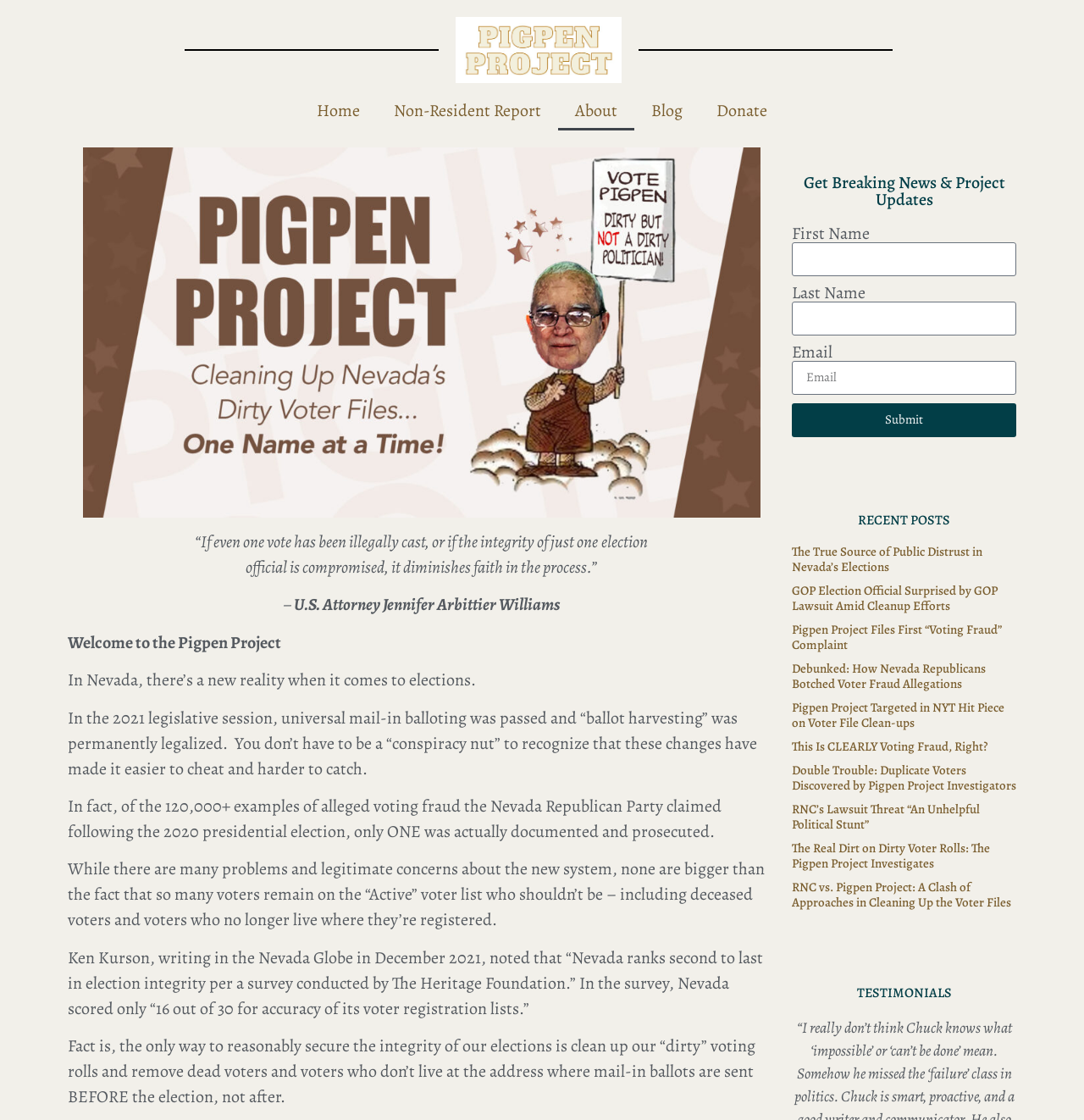Identify the bounding box of the UI element described as follows: "our services". Provide the coordinates as four float numbers in the range of 0 to 1 [left, top, right, bottom].

None